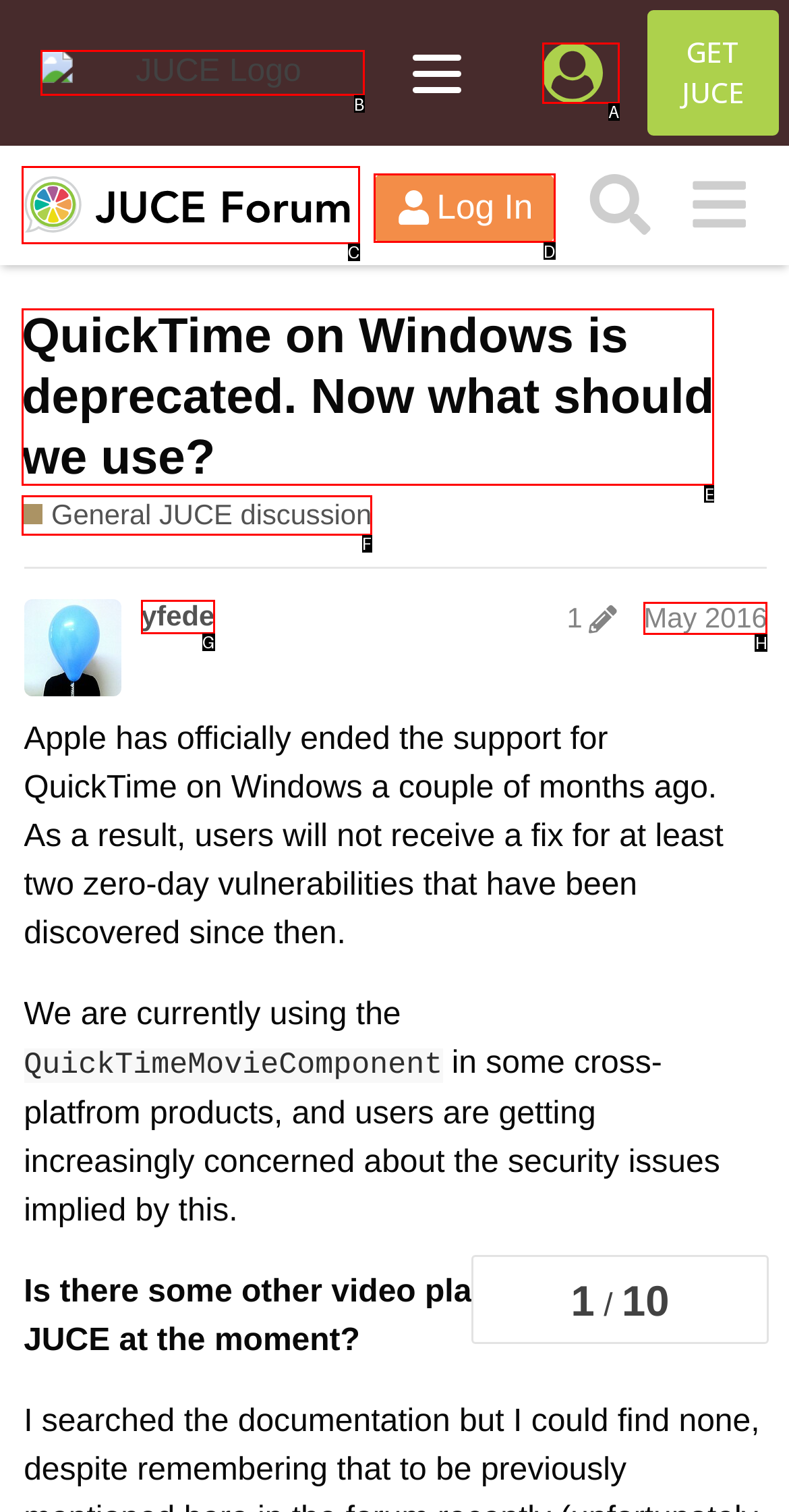Find the option that matches this description: yfede
Provide the matching option's letter directly.

G